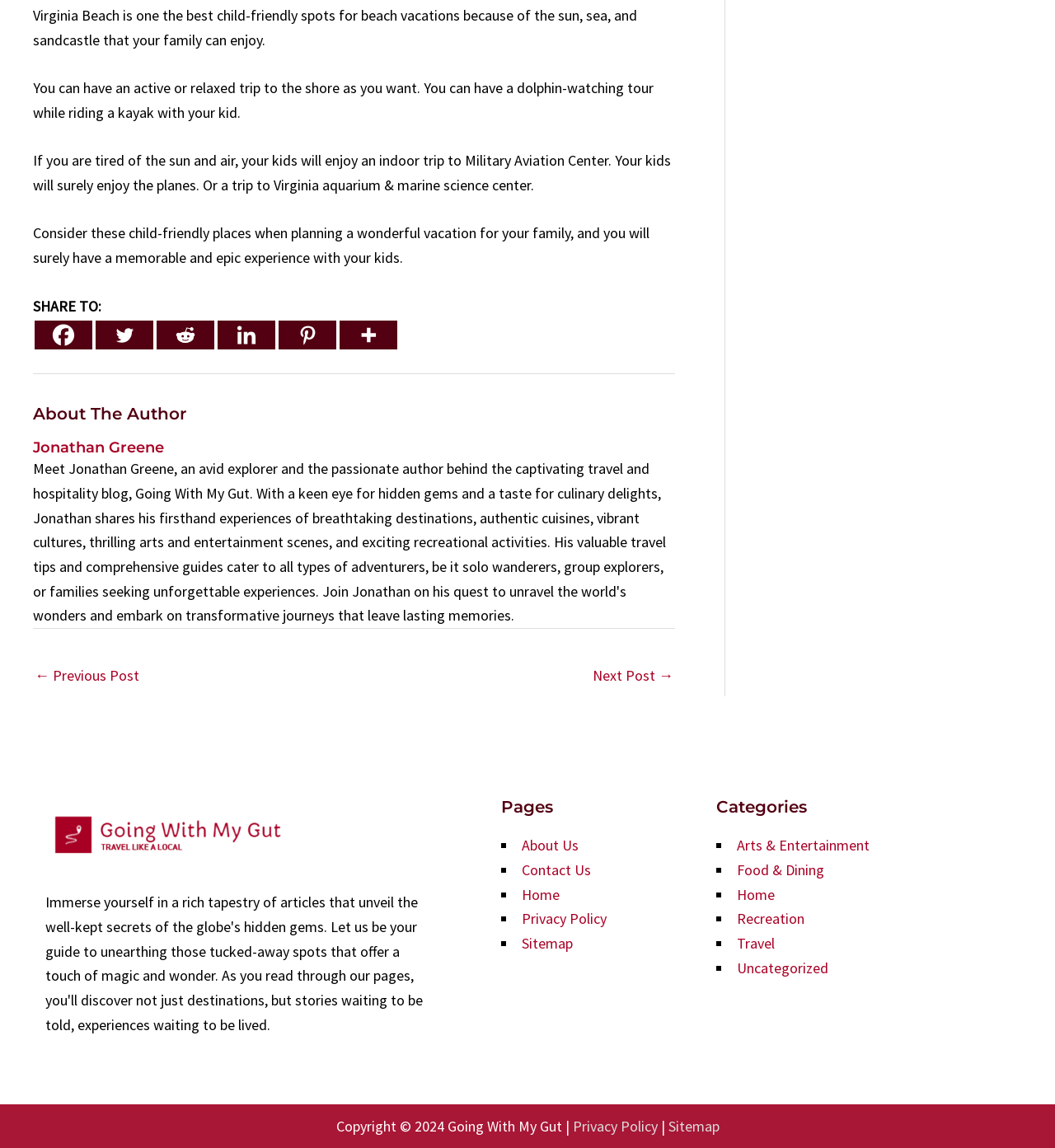What is the copyright year of this webpage?
Refer to the image and answer the question using a single word or phrase.

2024